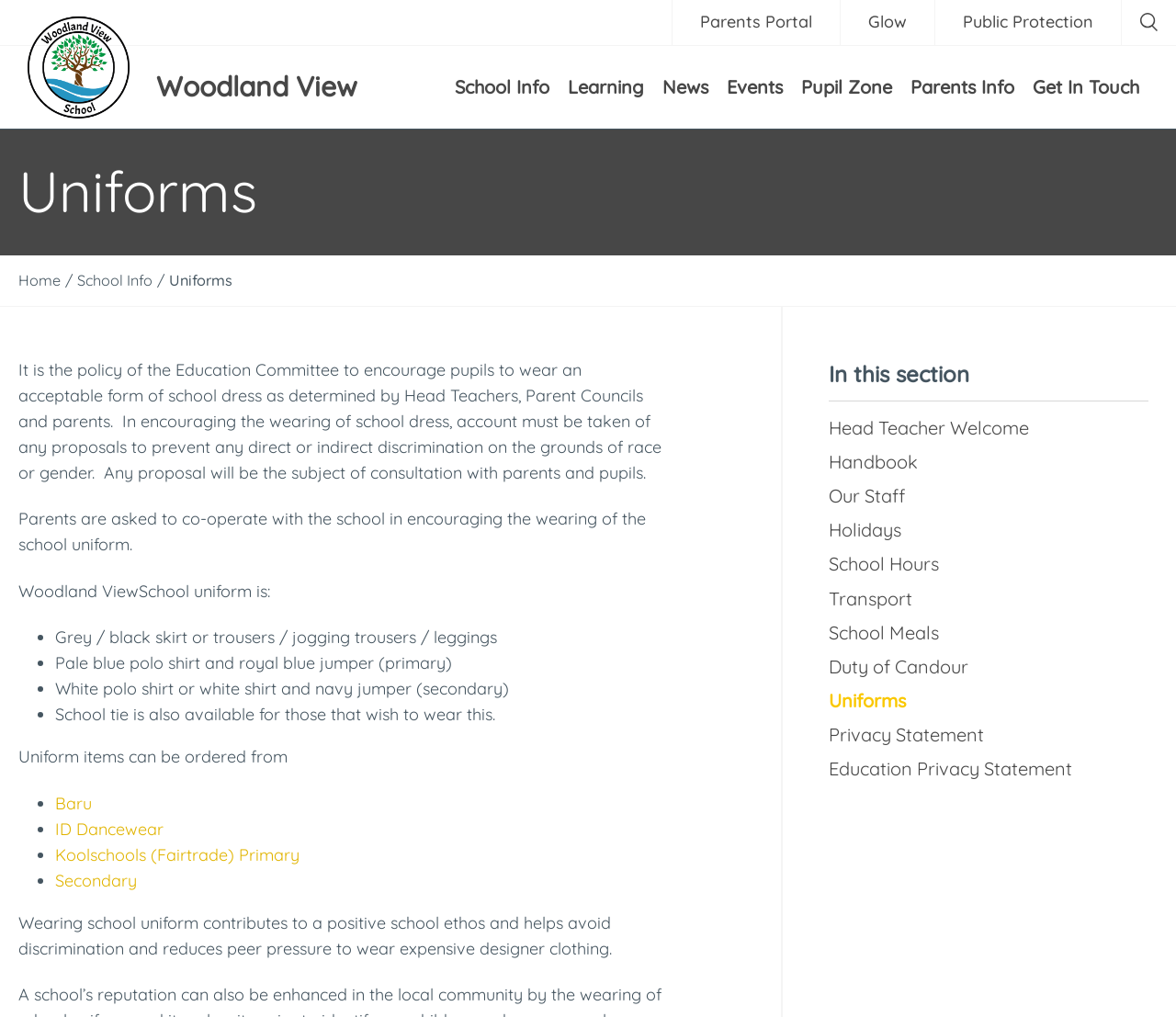Find the bounding box coordinates for the area you need to click to carry out the instruction: "Read Head Teacher Welcome". The coordinates should be four float numbers between 0 and 1, indicated as [left, top, right, bottom].

[0.704, 0.404, 0.977, 0.437]